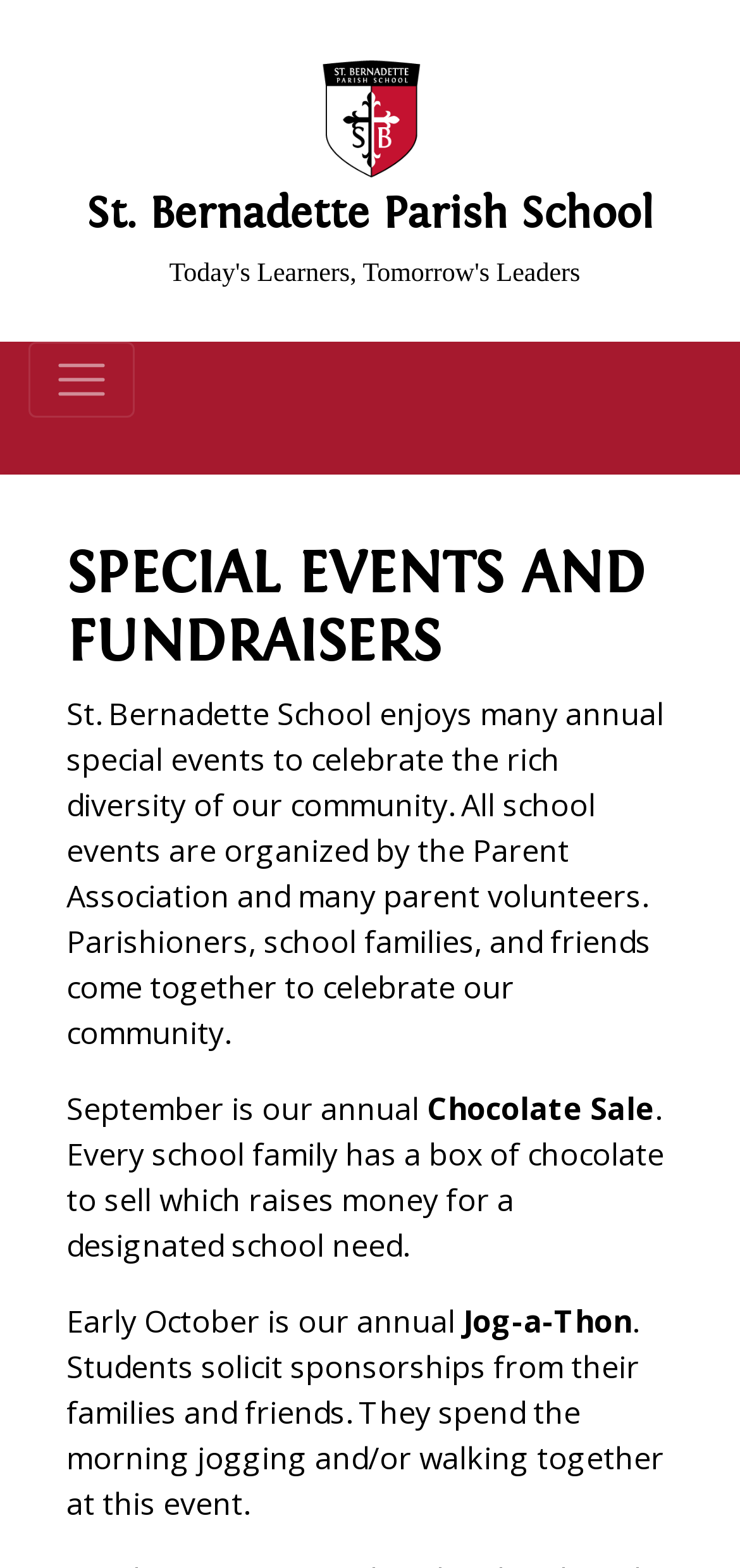Determine the bounding box coordinates for the area you should click to complete the following instruction: "click the St. Bernadette Parish School Logo".

[0.404, 0.06, 0.596, 0.087]